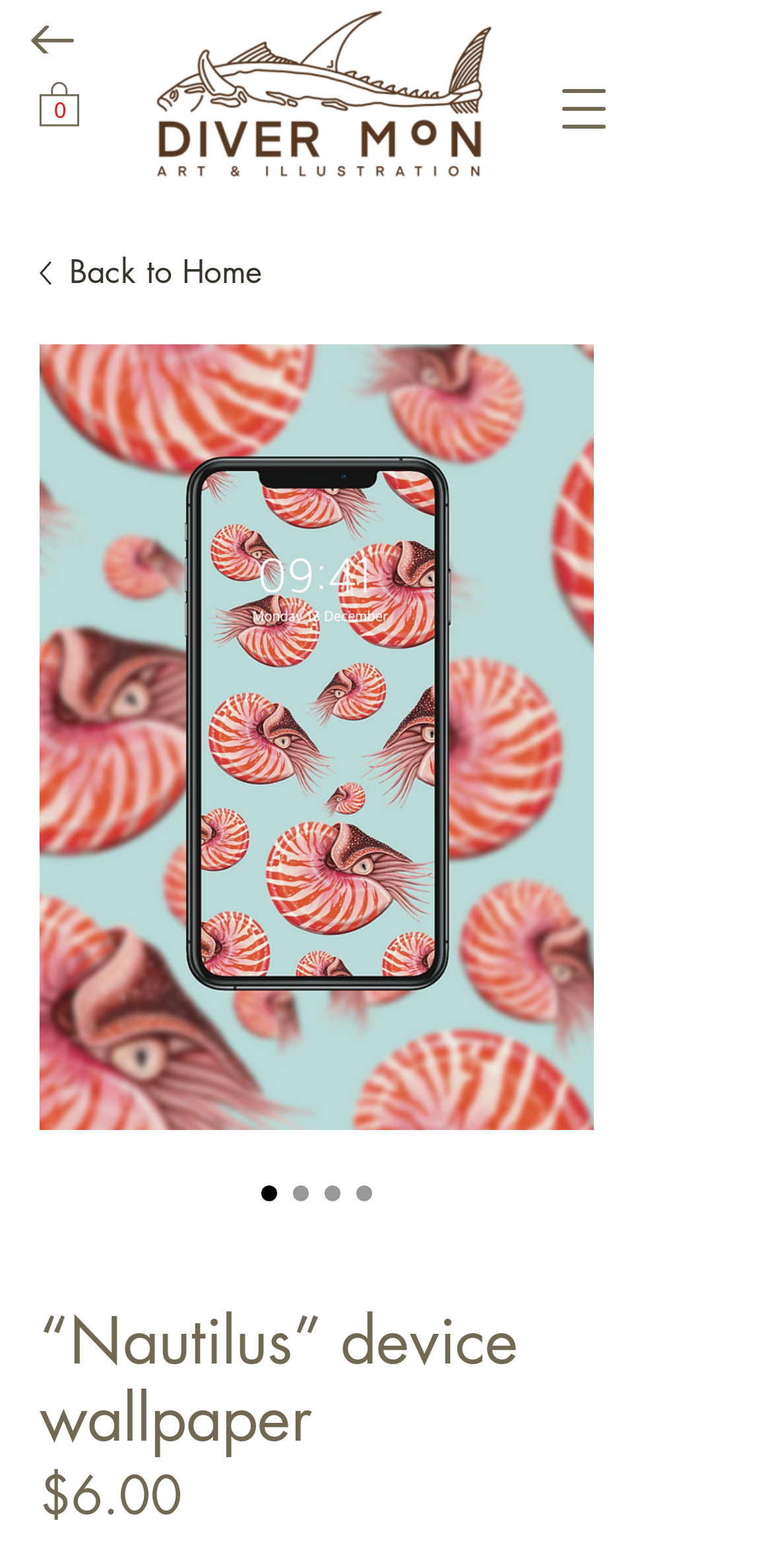What is the name of the artwork?
Provide a thorough and detailed answer to the question.

I found the name of the artwork by looking at the heading element that says '“Nautilus” device wallpaper' which is located above the image of the wallpaper.